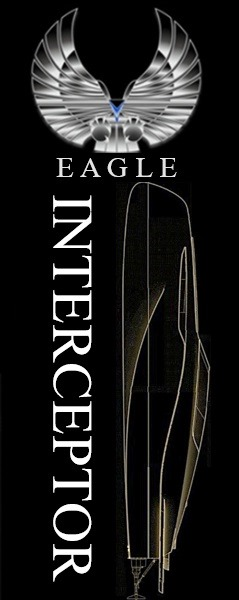Provide a short answer to the following question with just one word or phrase: What does the emblem symbolize?

Power and agility